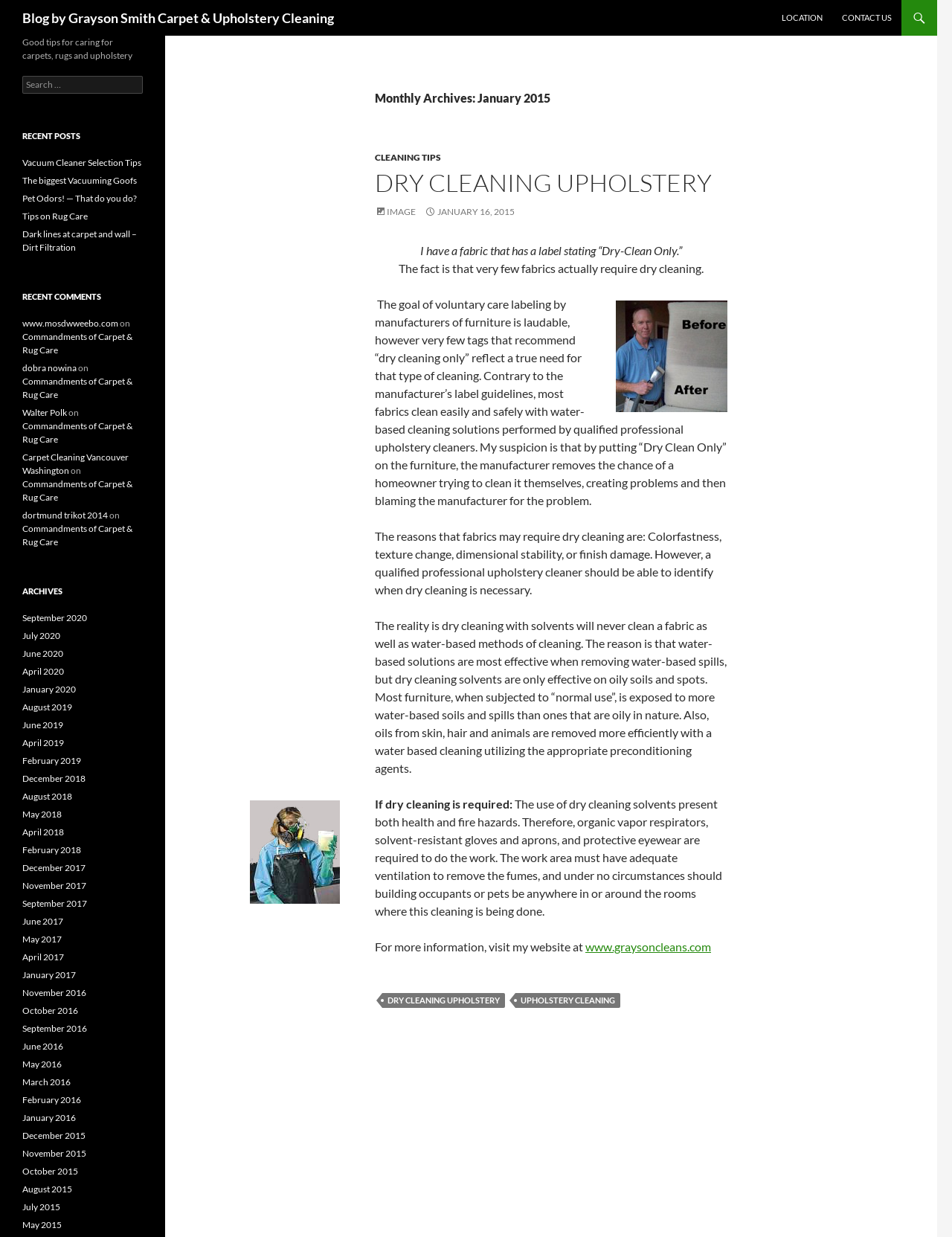Identify the bounding box coordinates of the clickable region required to complete the instruction: "Check the archives for January 2015". The coordinates should be given as four float numbers within the range of 0 and 1, i.e., [left, top, right, bottom].

[0.023, 0.473, 0.15, 0.483]